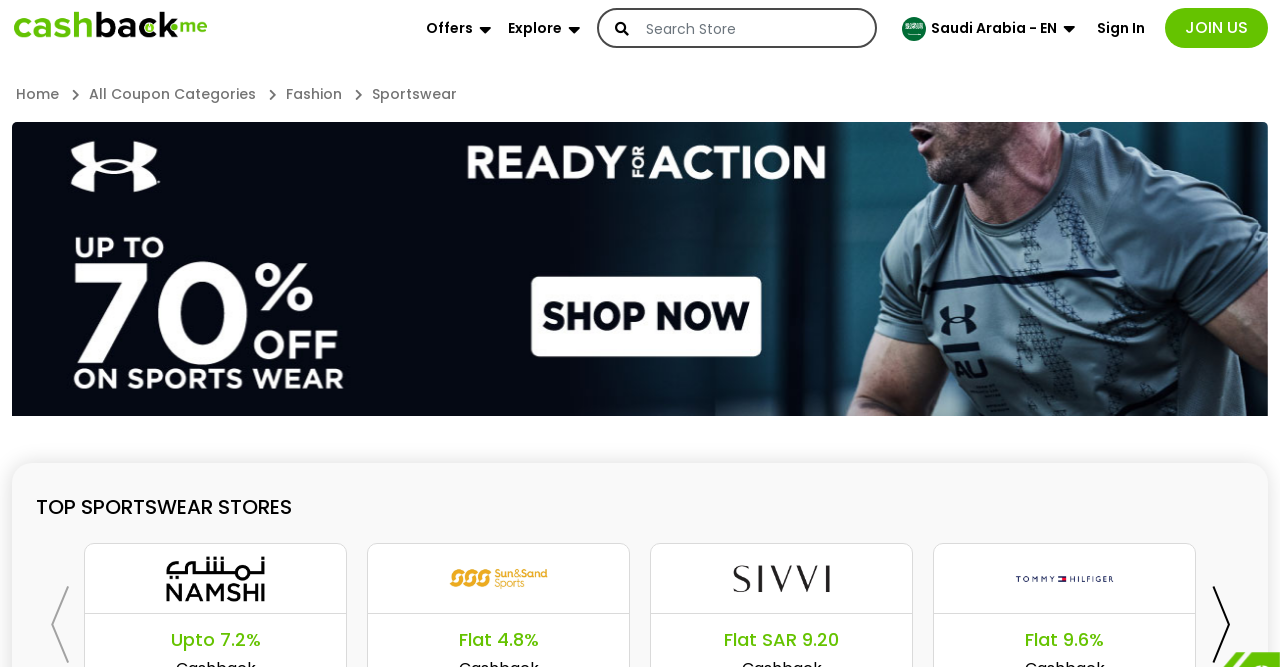What is the icon next to the 'Explore' link?
Identify the answer in the screenshot and reply with a single word or phrase.

uf0dd